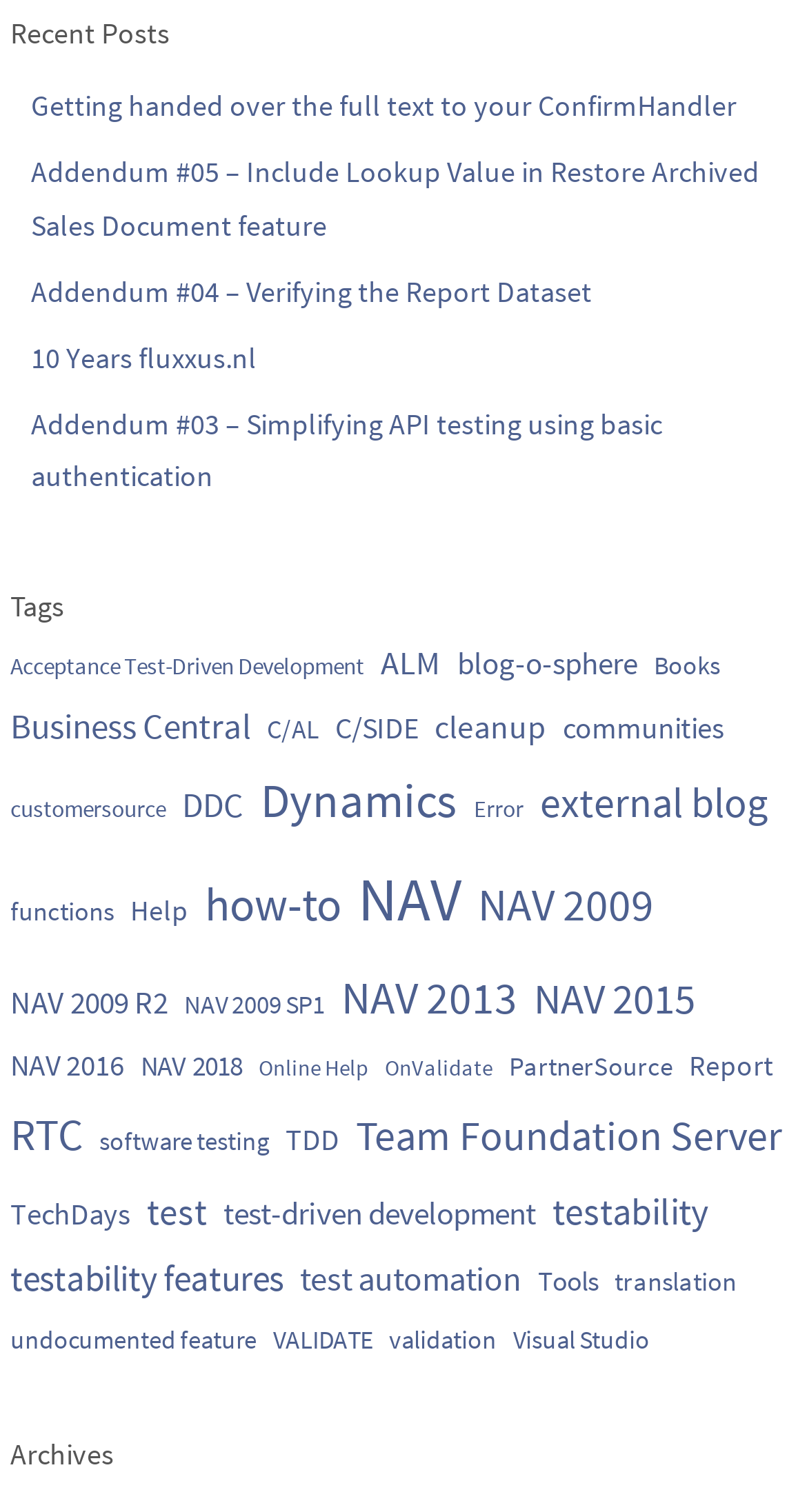Identify the bounding box coordinates of the element that should be clicked to fulfill this task: "open the Gallery". The coordinates should be provided as four float numbers between 0 and 1, i.e., [left, top, right, bottom].

None